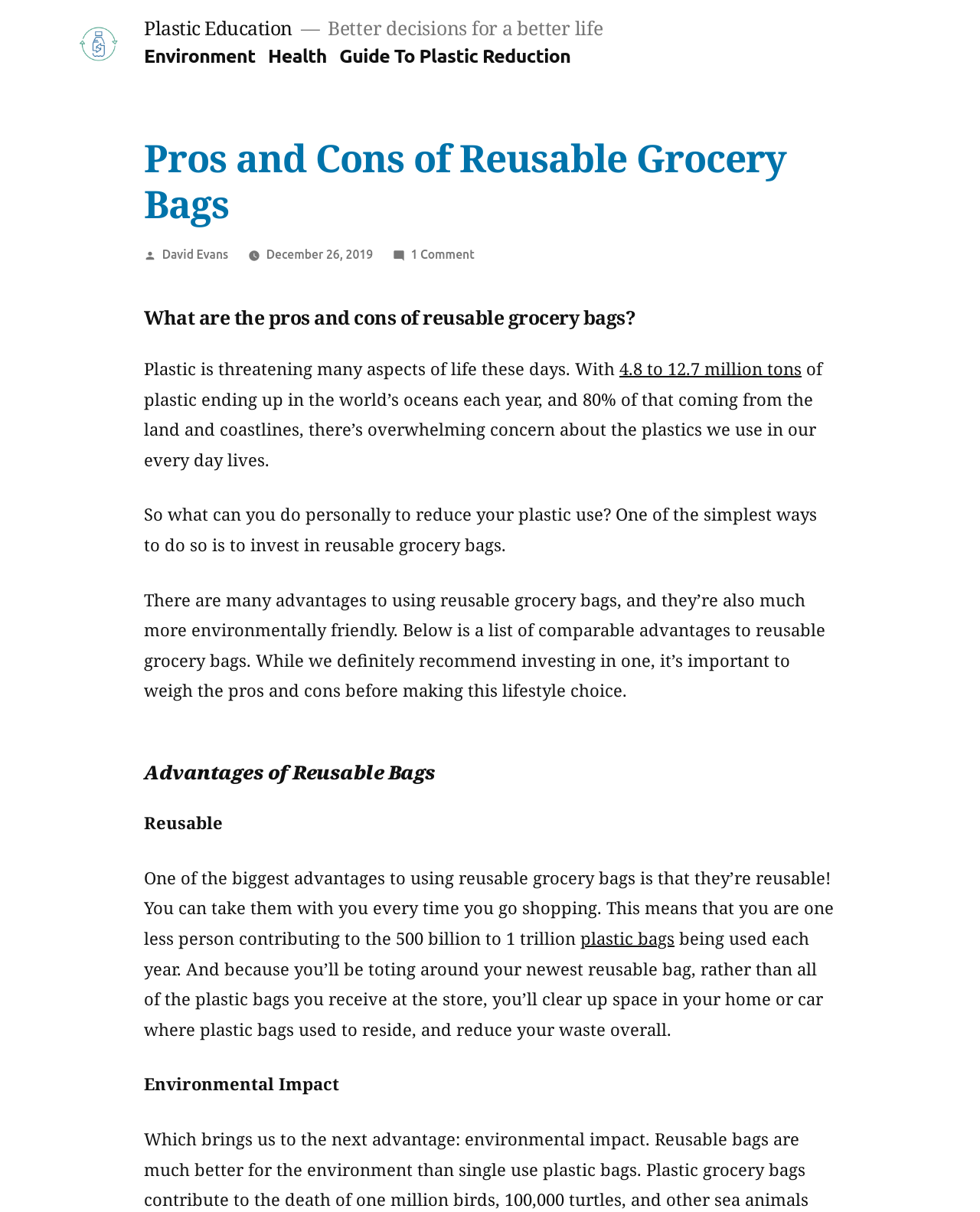What is the author of the article?
Refer to the image and provide a concise answer in one word or phrase.

David Evans